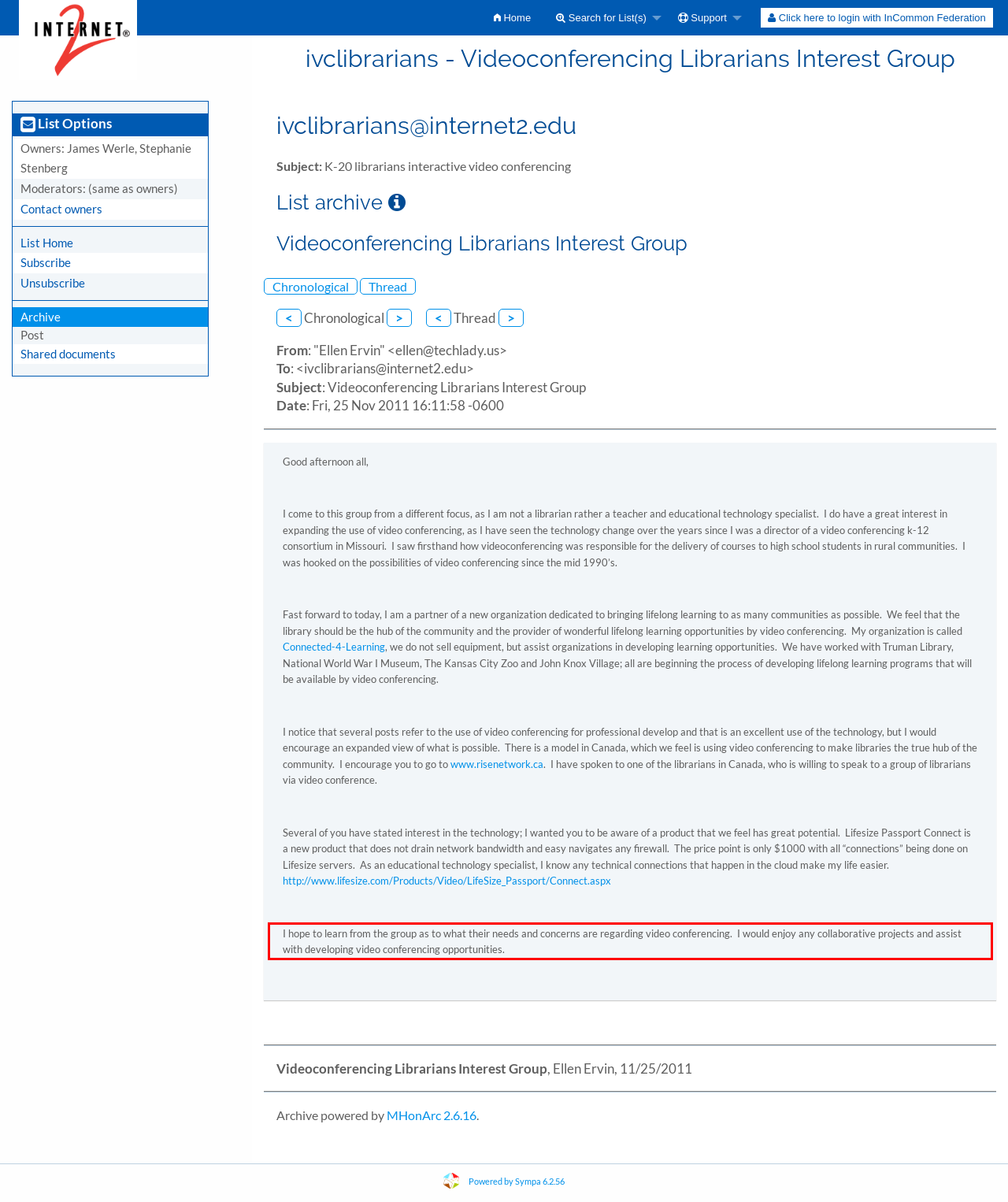Given a webpage screenshot, identify the text inside the red bounding box using OCR and extract it.

I hope to learn from the group as to what their needs and concerns are regarding video conferencing. I would enjoy any collaborative projects and assist with developing video conferencing opportunities.